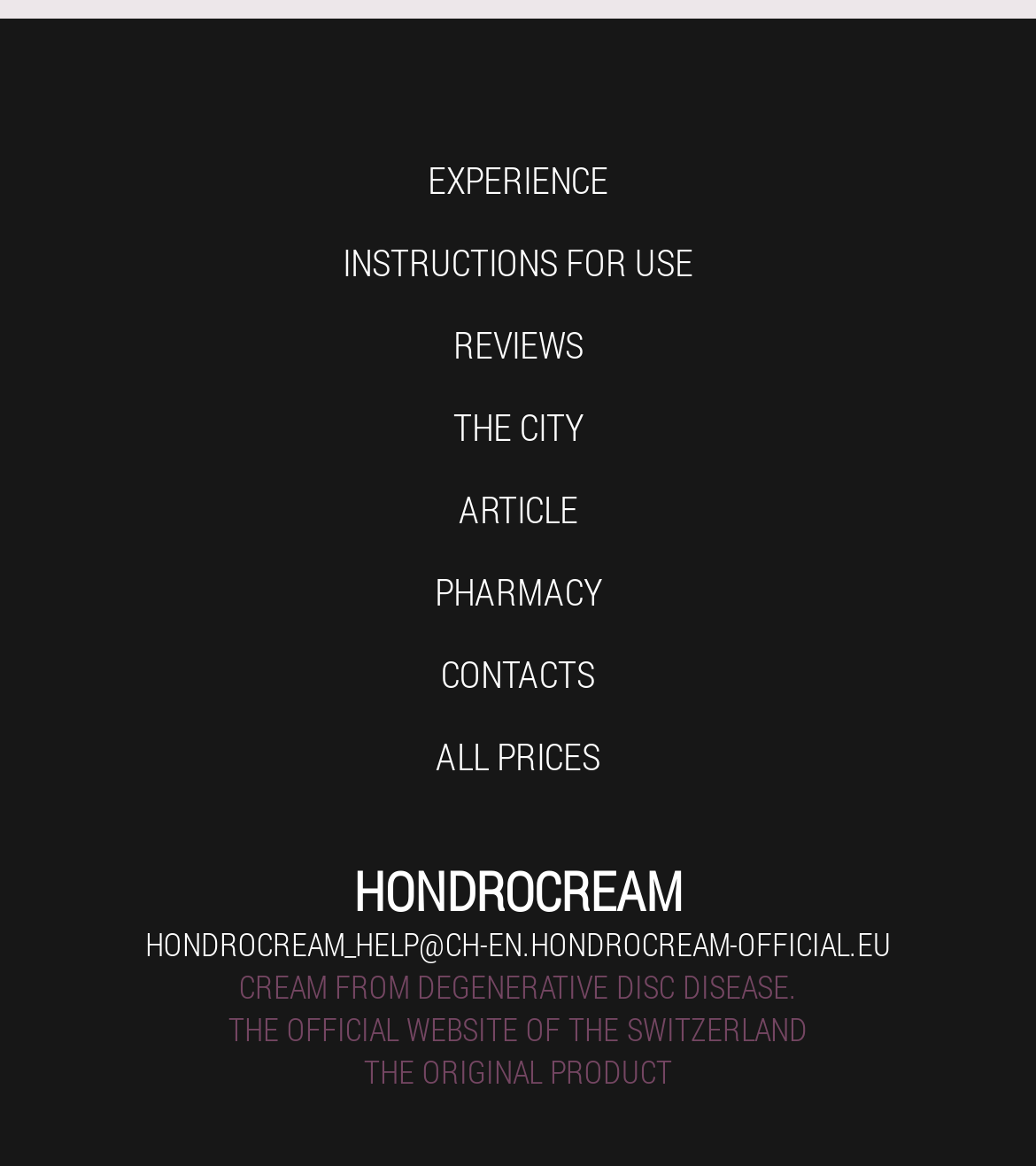What is the email address for help?
Could you give a comprehensive explanation in response to this question?

The email address for help can be found in the link with the text 'HONDROCREAM_HELP@CH-EN.HONDROCREAM-OFFICIAL.EU' which is located at the bottom of the page.